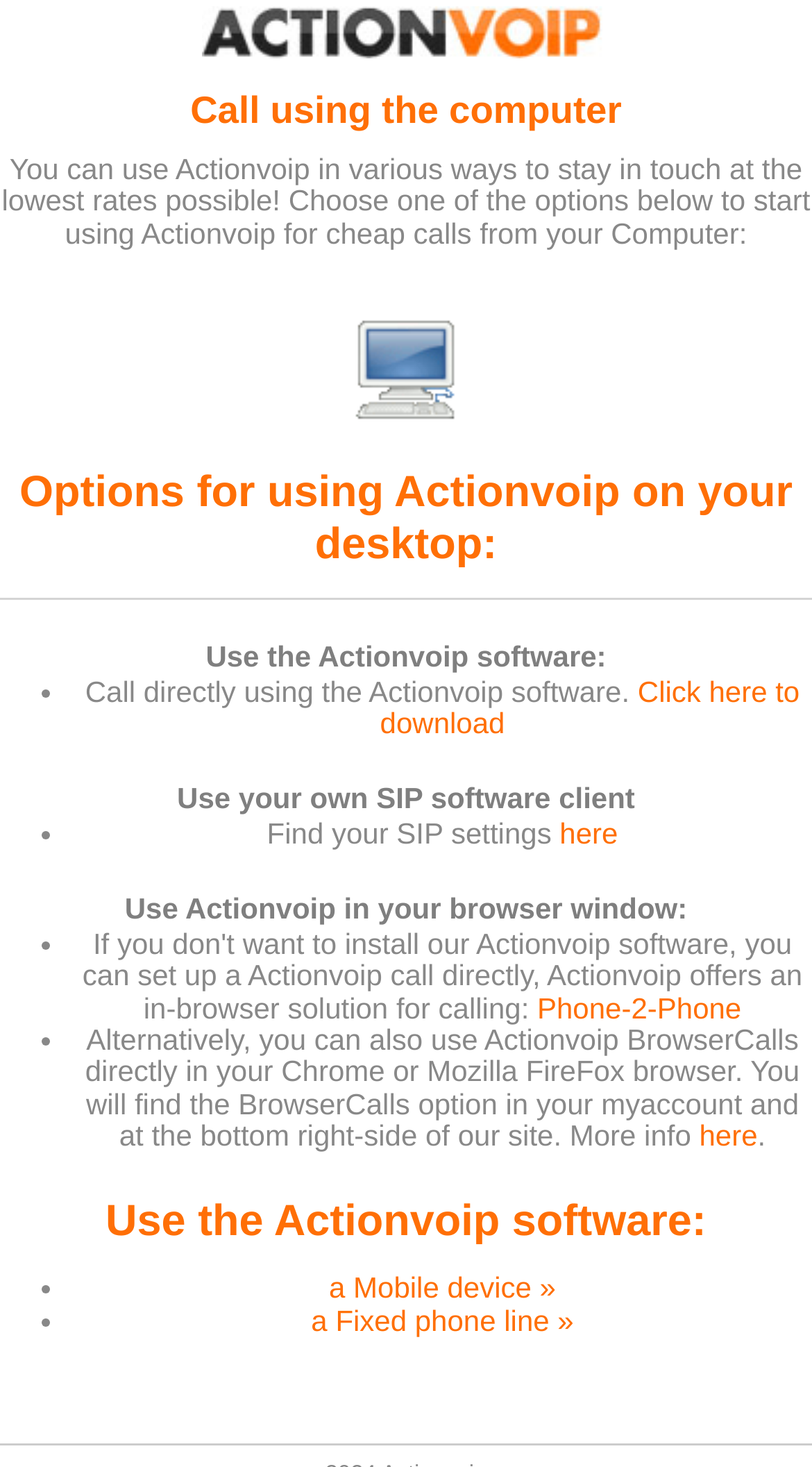What is the main purpose of Actionvoip?
From the screenshot, supply a one-word or short-phrase answer.

Make cheap international calls